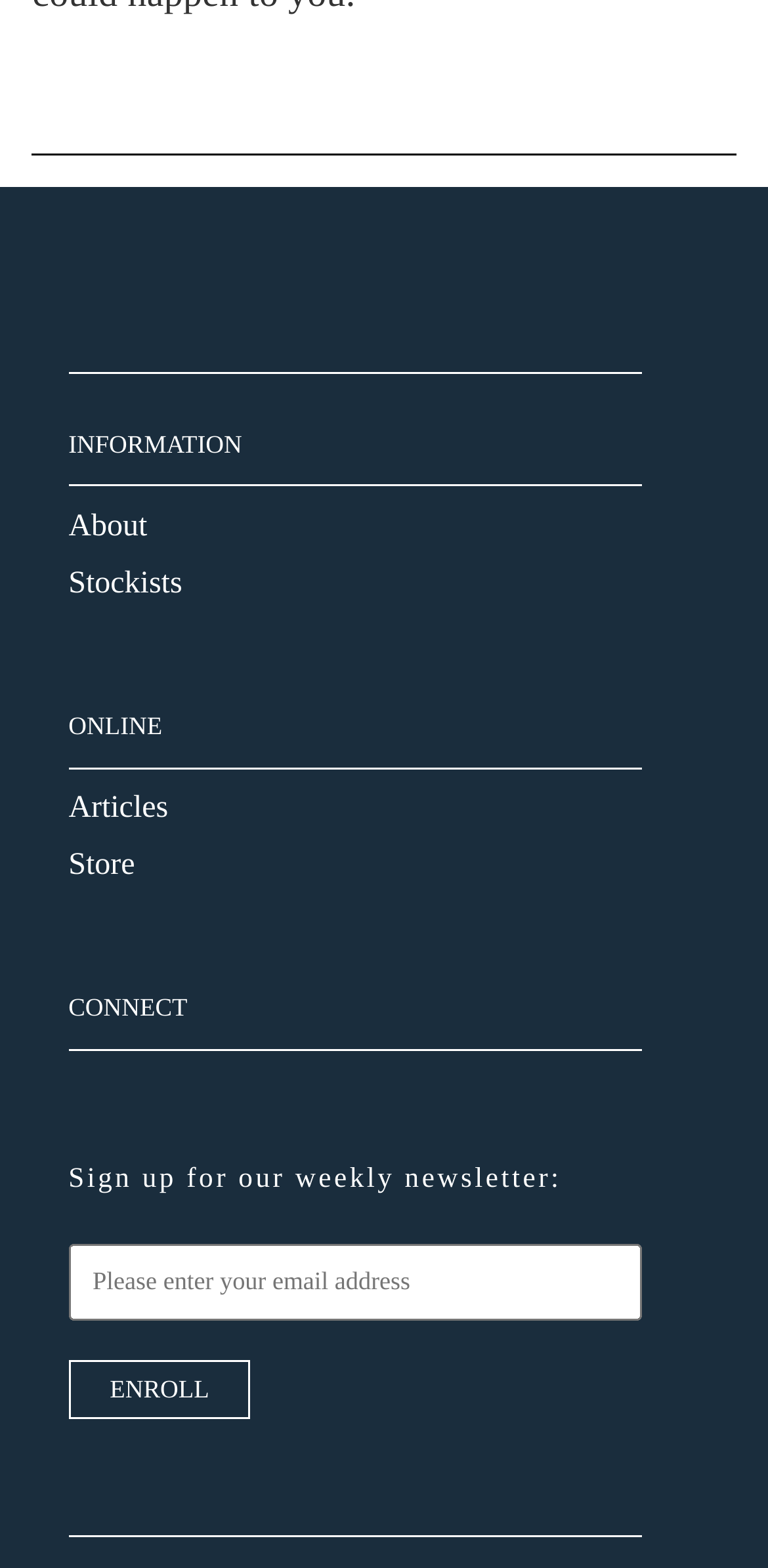How many sections are there in the webpage?
Based on the screenshot, provide your answer in one word or phrase.

3